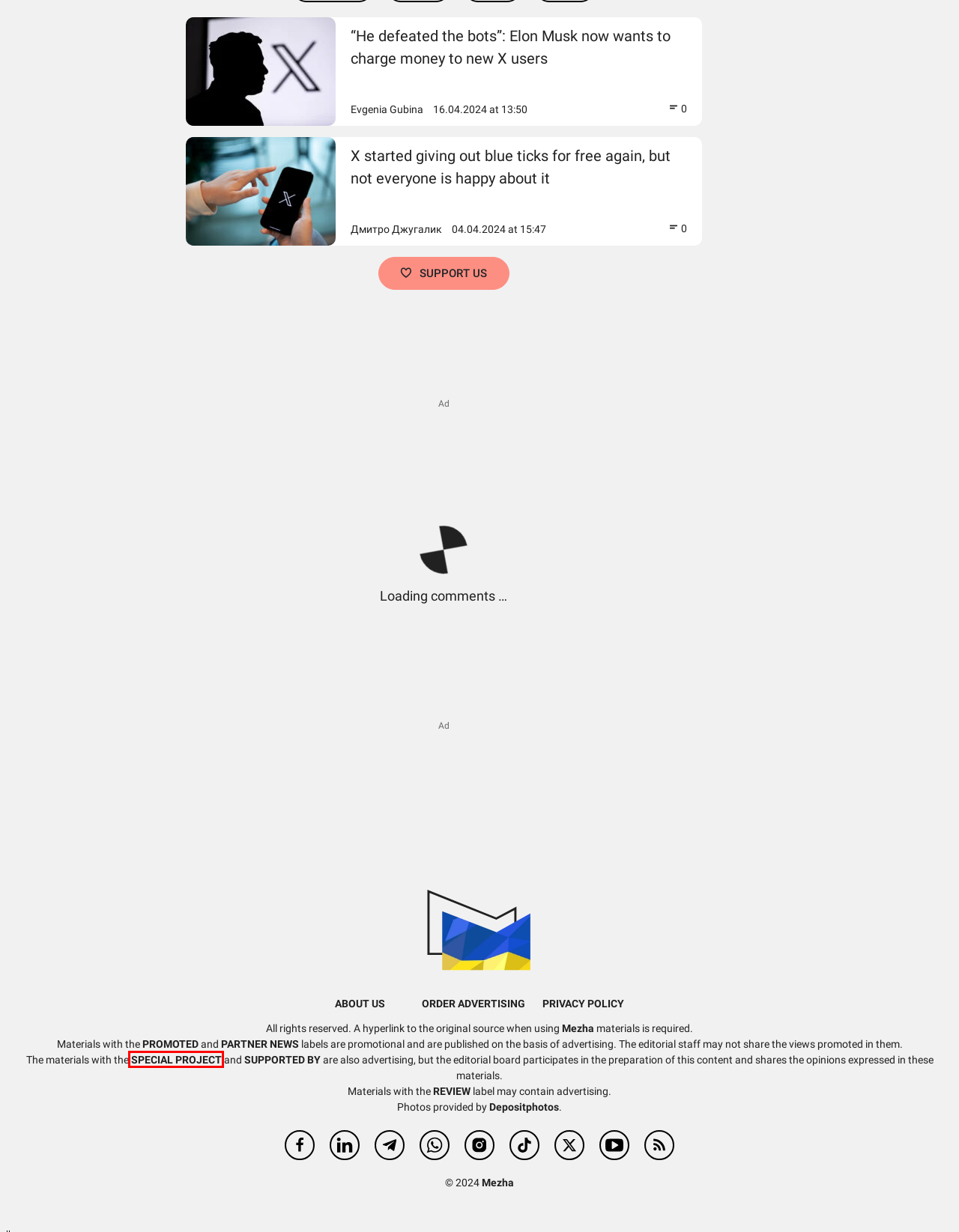Examine the screenshot of the webpage, noting the red bounding box around a UI element. Pick the webpage description that best matches the new page after the element in the red bounding box is clicked. Here are the candidates:
A. Partner News • Mezha.Media
B. Order advertising • Mezha.Media
C. Advertising • EN • Mezha.Media
D. Privacy policy • Mezha.Media
E. X is giving out free ticks to accounts again
F. Mezha.Media
G. Special project • Mezha.Media
H. About us • Mezha.Media

G